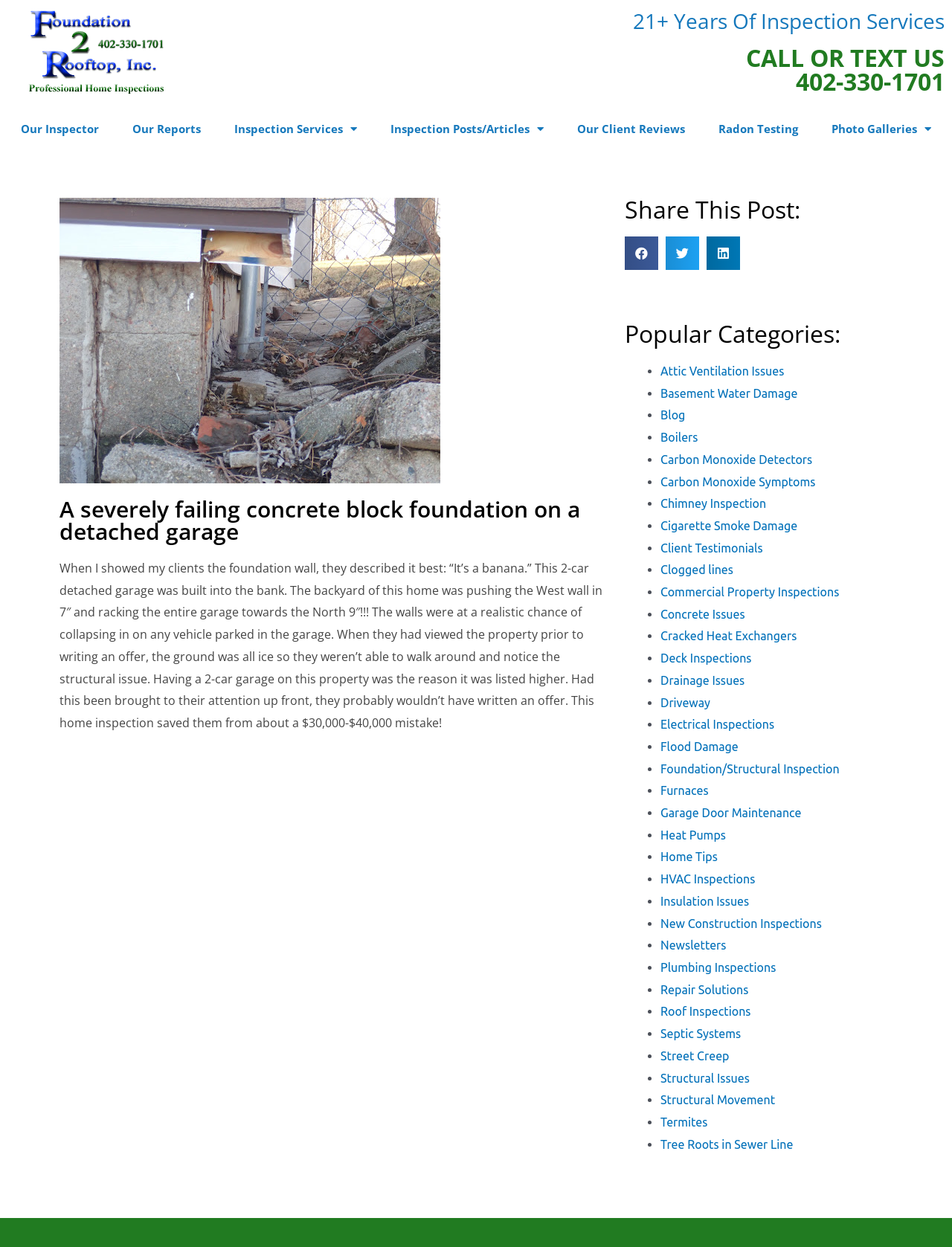Could you indicate the bounding box coordinates of the region to click in order to complete this instruction: "Call or text the phone number".

[0.784, 0.033, 0.992, 0.078]